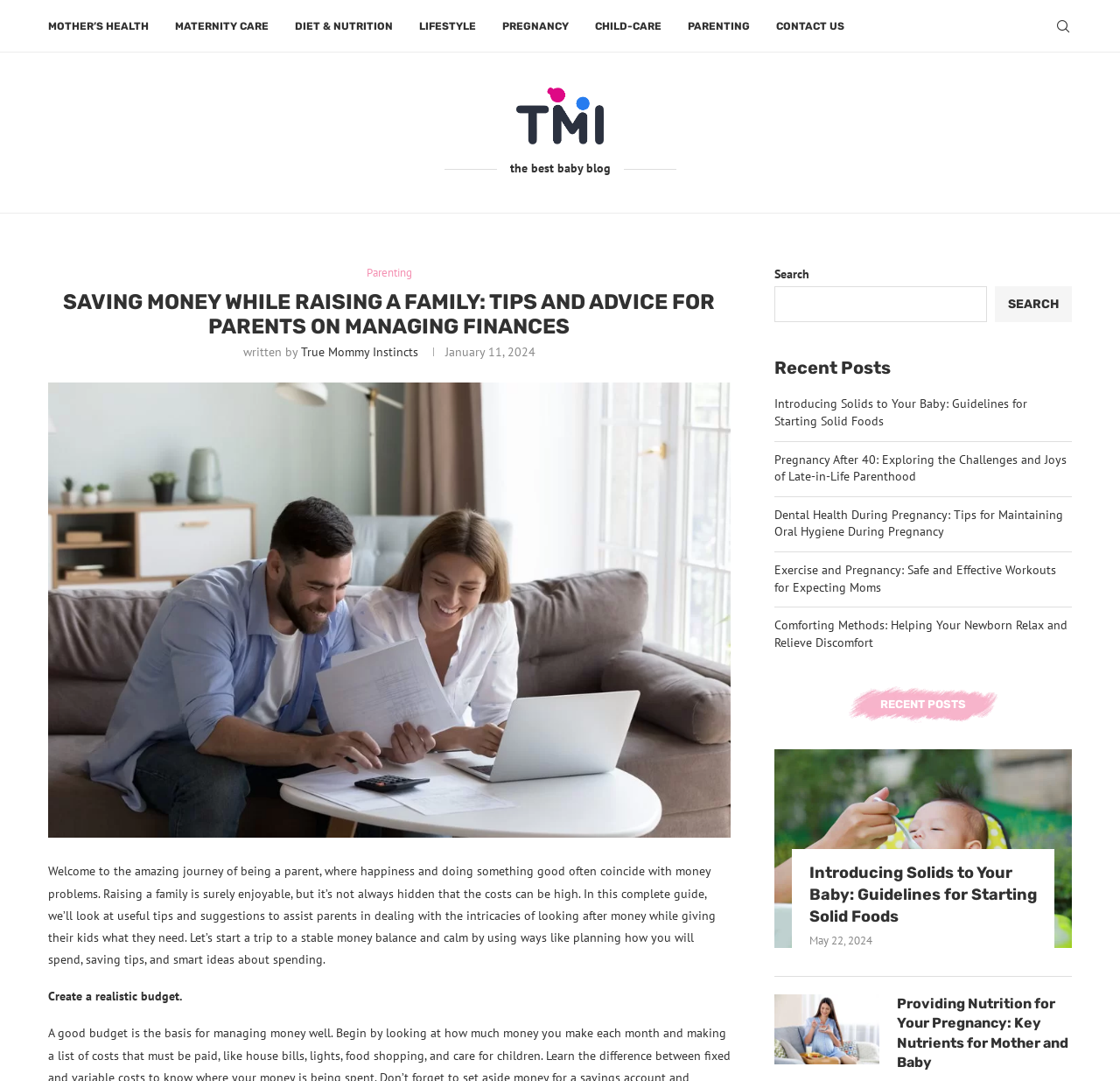Extract the main heading text from the webpage.

SAVING MONEY WHILE RAISING A FAMILY: TIPS AND ADVICE FOR PARENTS ON MANAGING FINANCES